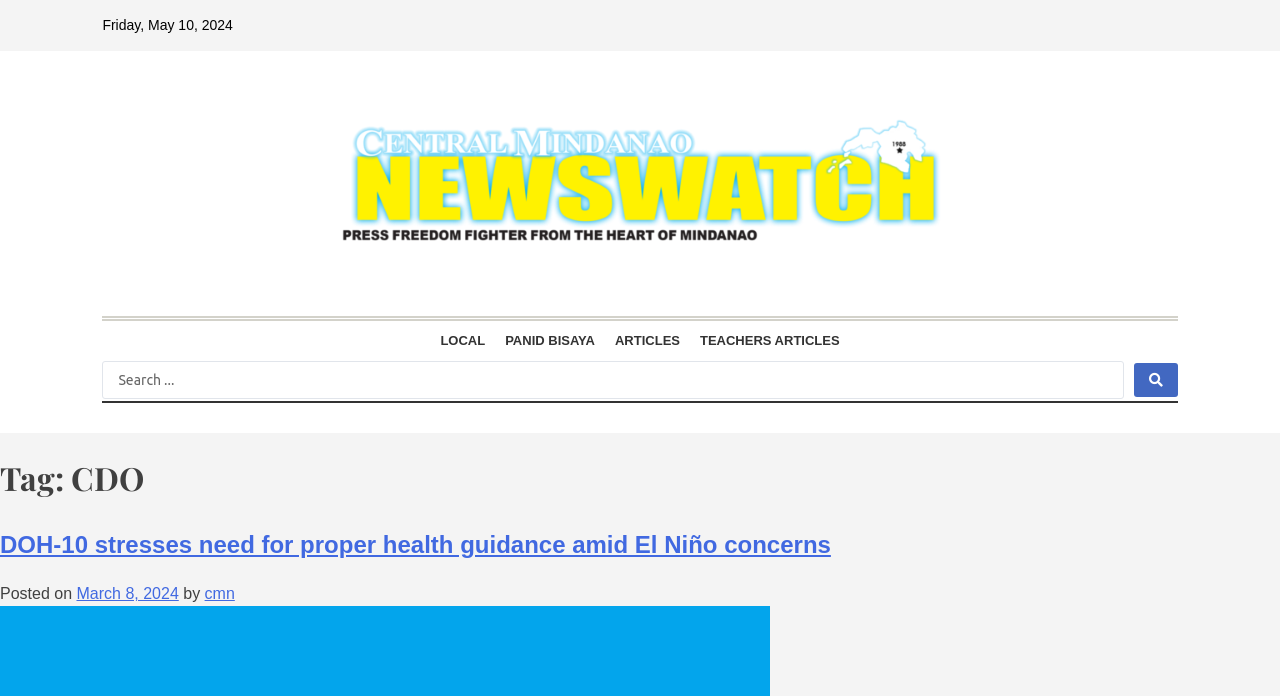Indicate the bounding box coordinates of the clickable region to achieve the following instruction: "Search for news."

[0.08, 0.518, 0.92, 0.573]